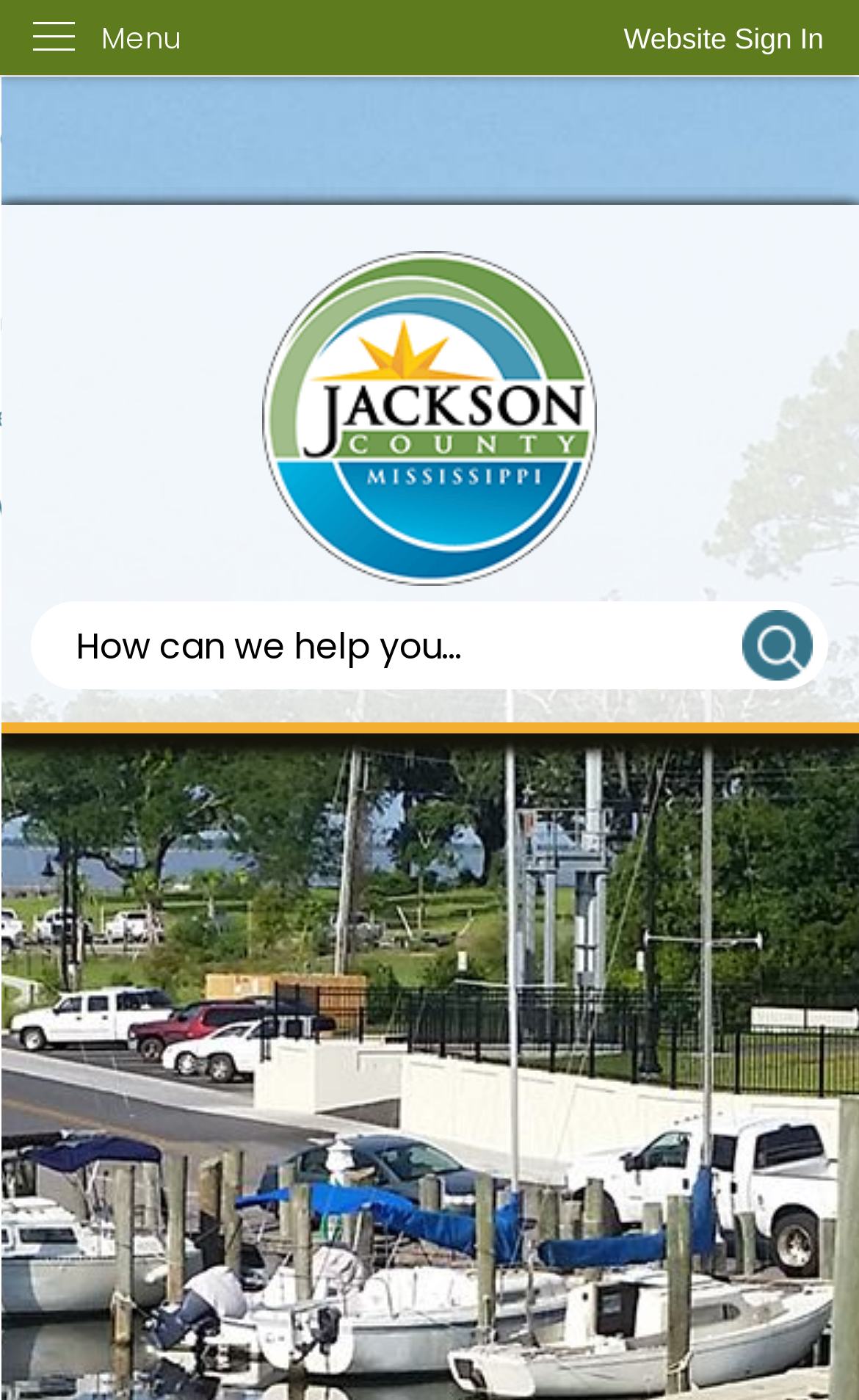How many complementary regions are there?
From the screenshot, provide a brief answer in one word or phrase.

Two